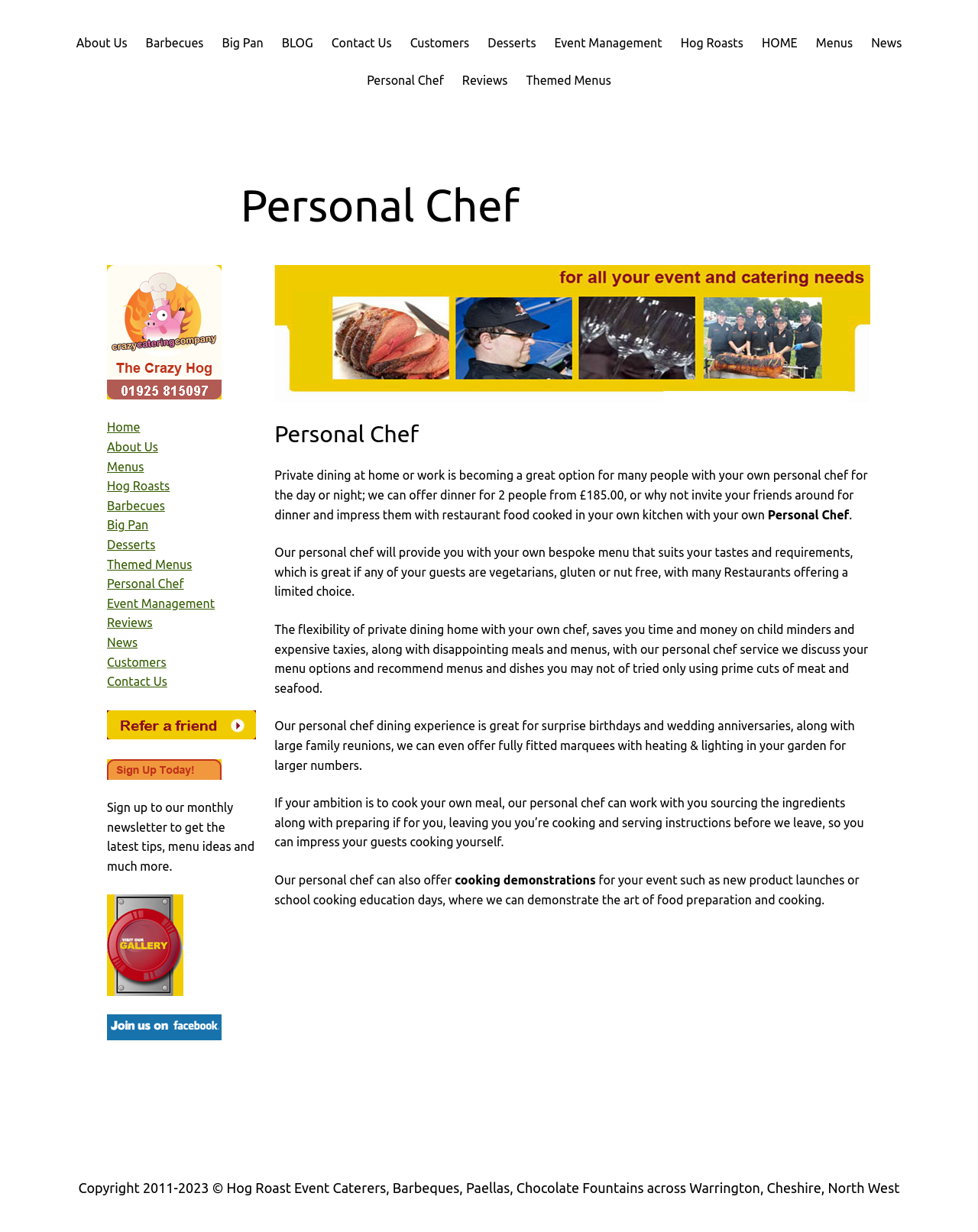What type of events can Personal Chef cater to?
From the screenshot, provide a brief answer in one word or phrase.

Birthdays, anniversaries, reunions